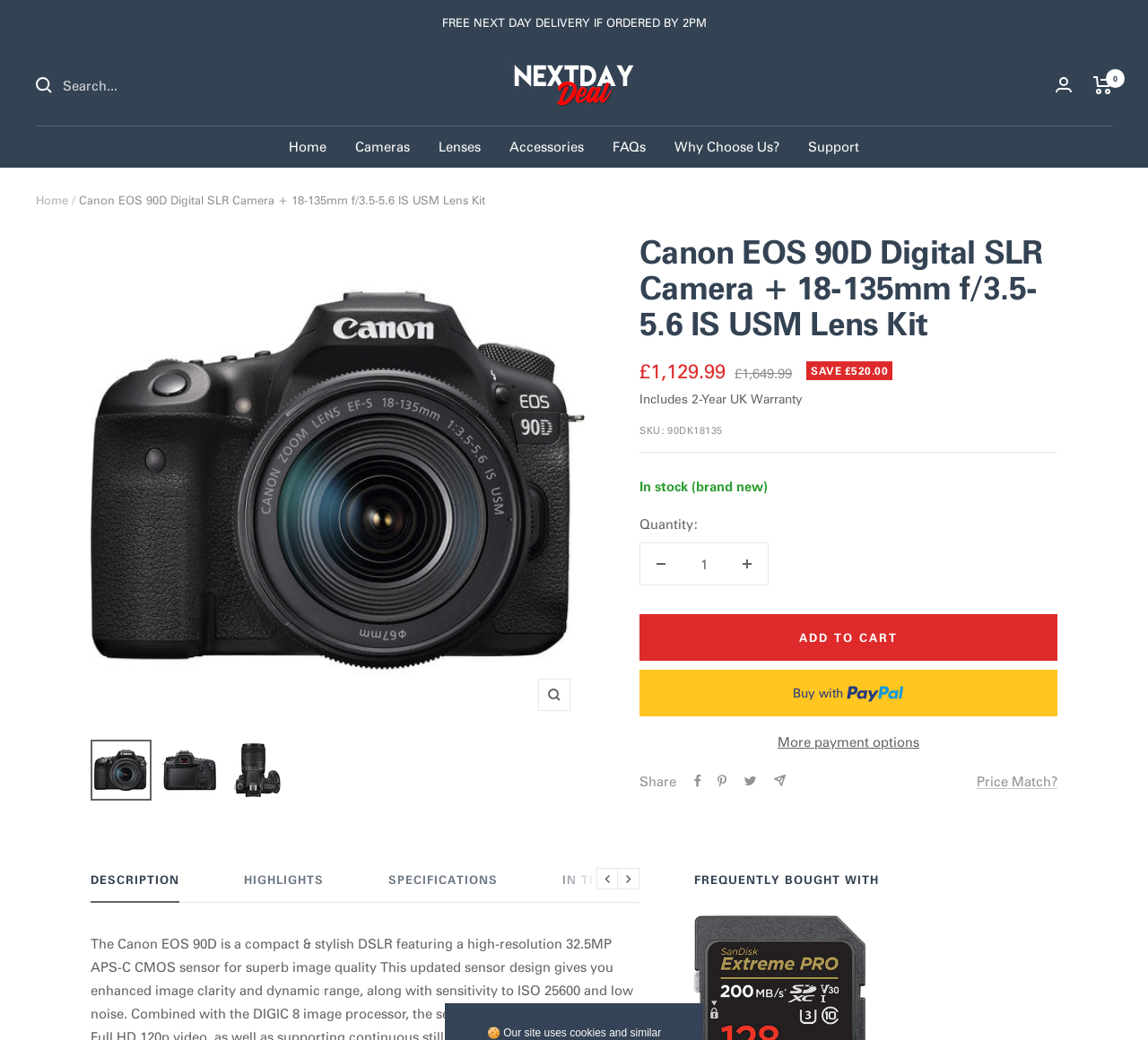Find the bounding box coordinates of the clickable region needed to perform the following instruction: "Search for products". The coordinates should be provided as four float numbers between 0 and 1, i.e., [left, top, right, bottom].

[0.055, 0.07, 0.289, 0.093]